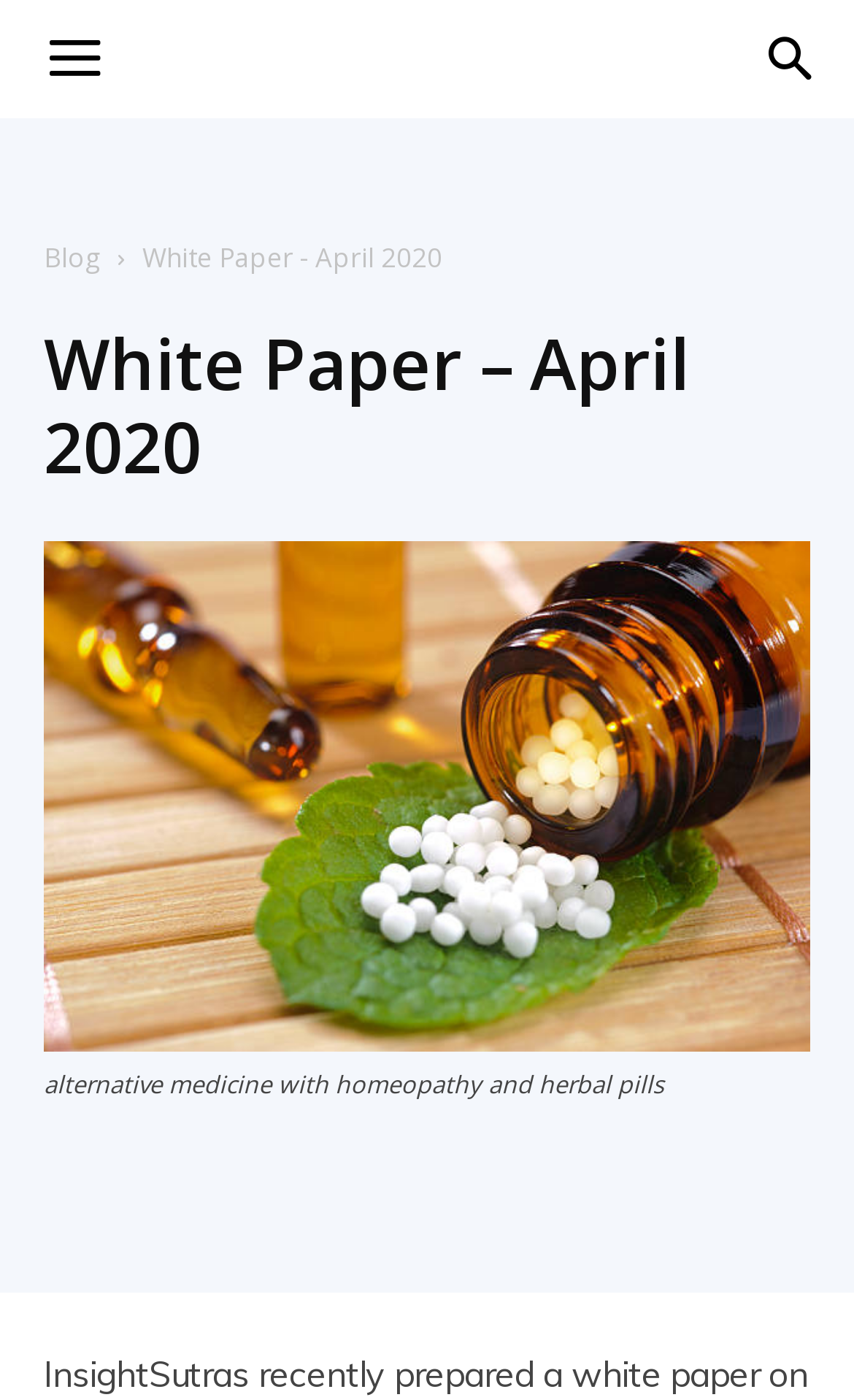Answer the following in one word or a short phrase: 
What is the format of the content?

White paper